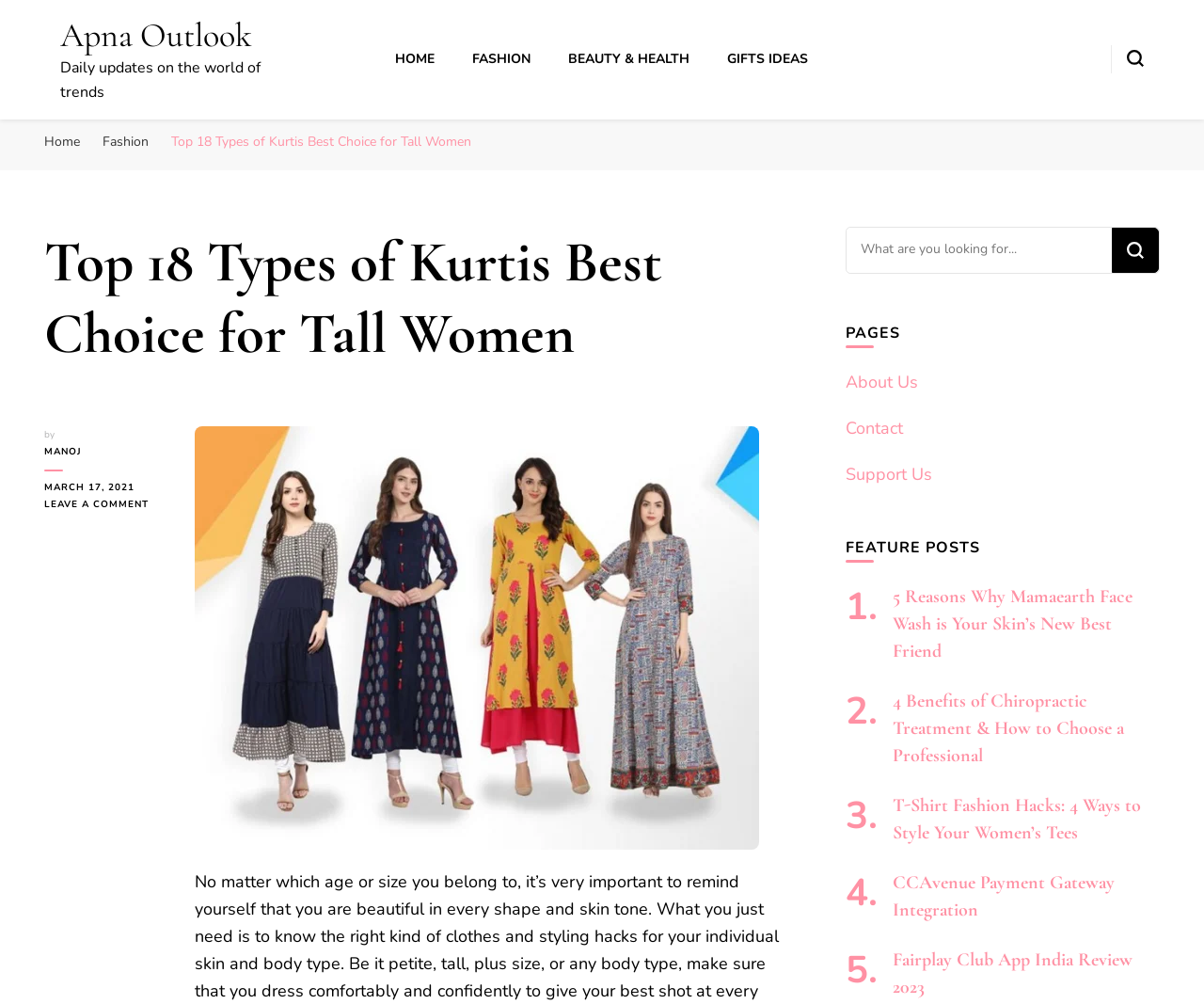Identify the bounding box coordinates for the UI element described as follows: CCAvenue Payment Gateway Integration. Use the format (top-left x, top-left y, bottom-right x, bottom-right y) and ensure all values are floating point numbers between 0 and 1.

[0.741, 0.868, 0.926, 0.918]